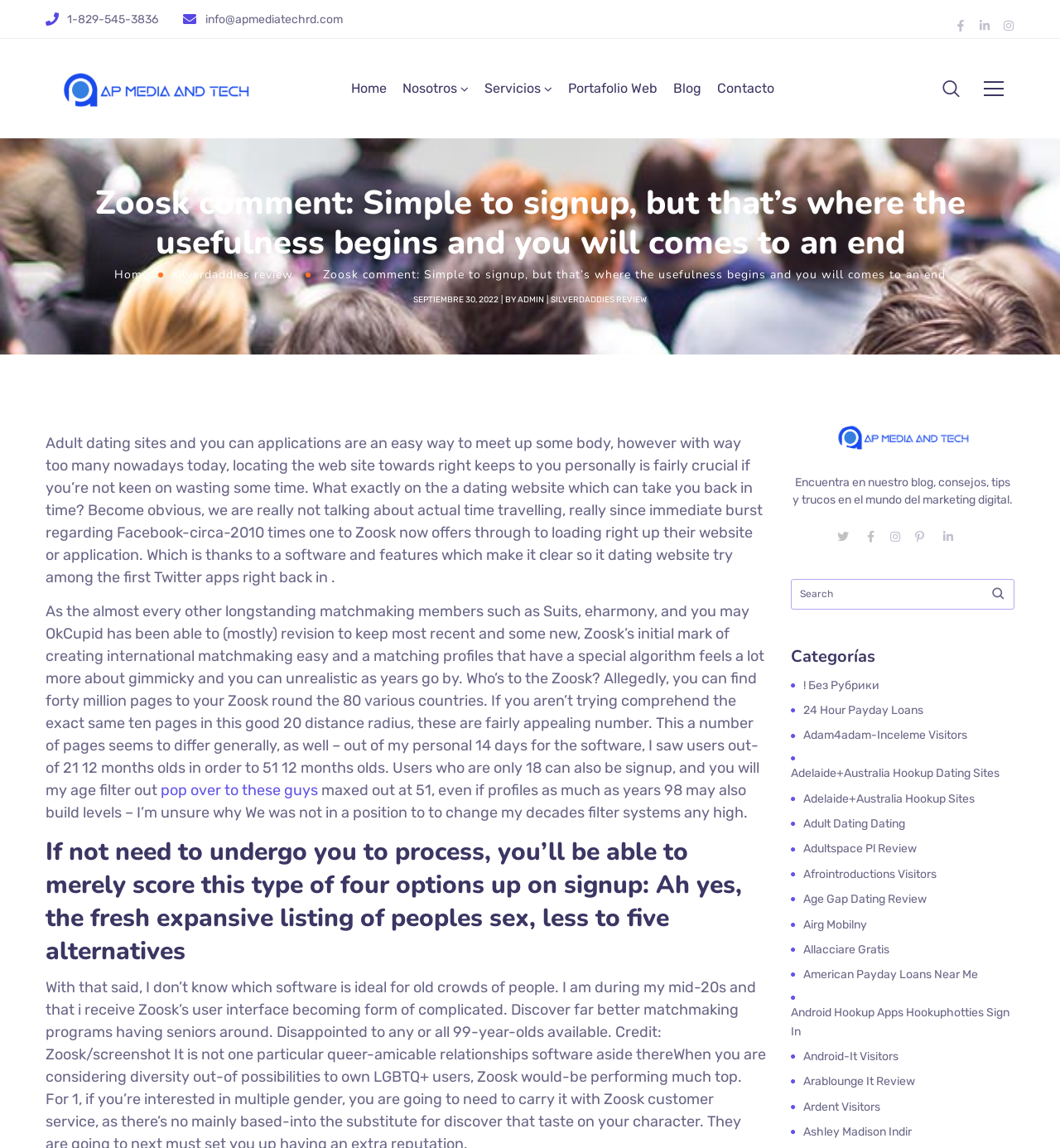Identify the bounding box for the UI element described as: "Adelaide+Australia hookup dating sites". Ensure the coordinates are four float numbers between 0 and 1, formatted as [left, top, right, bottom].

[0.746, 0.666, 0.947, 0.682]